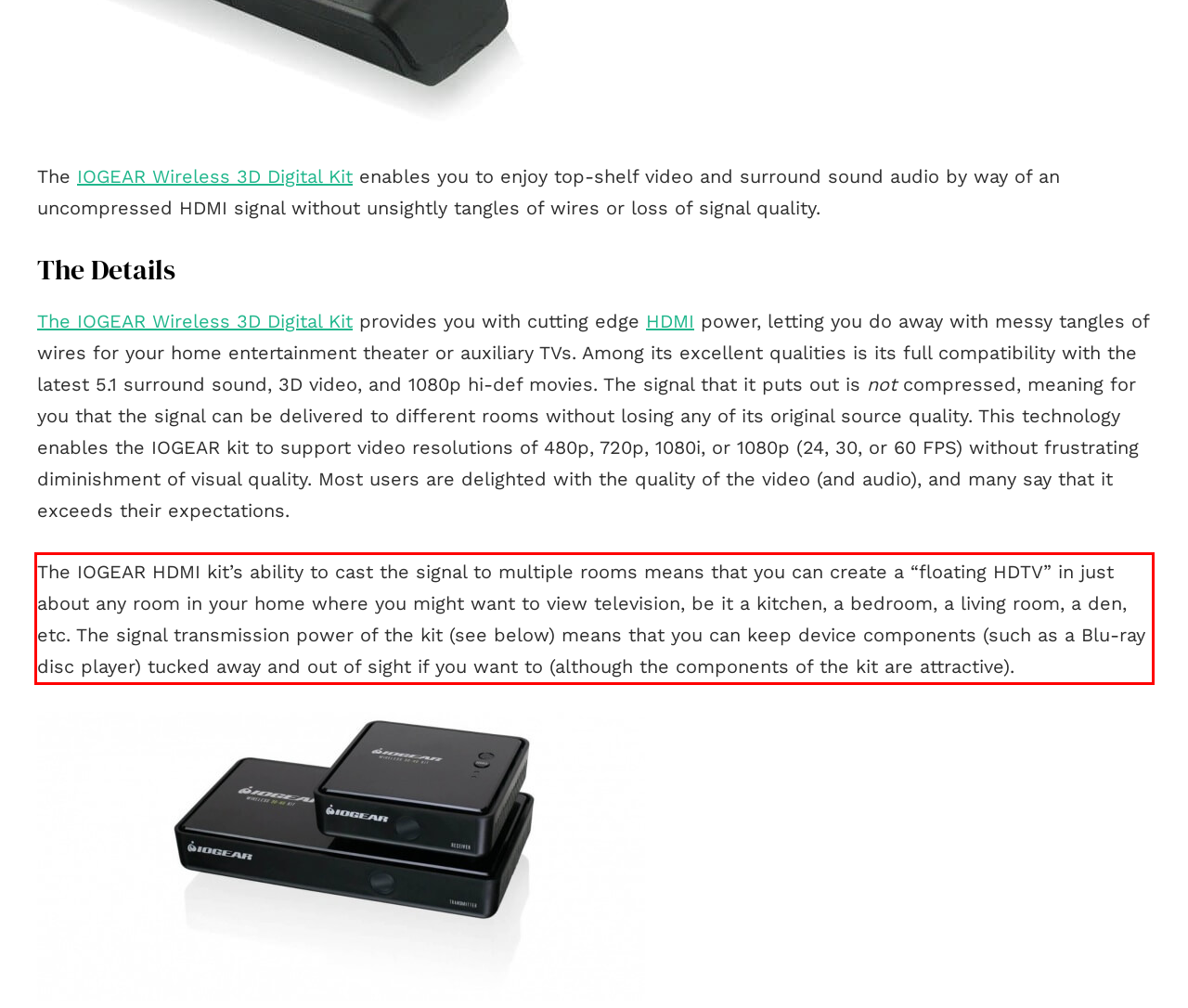Review the screenshot of the webpage and recognize the text inside the red rectangle bounding box. Provide the extracted text content.

The IOGEAR HDMI kit’s ability to cast the signal to multiple rooms means that you can create a “floating HDTV” in just about any room in your home where you might want to view television, be it a kitchen, a bedroom, a living room, a den, etc. The signal transmission power of the kit (see below) means that you can keep device components (such as a Blu-ray disc player) tucked away and out of sight if you want to (although the components of the kit are attractive).